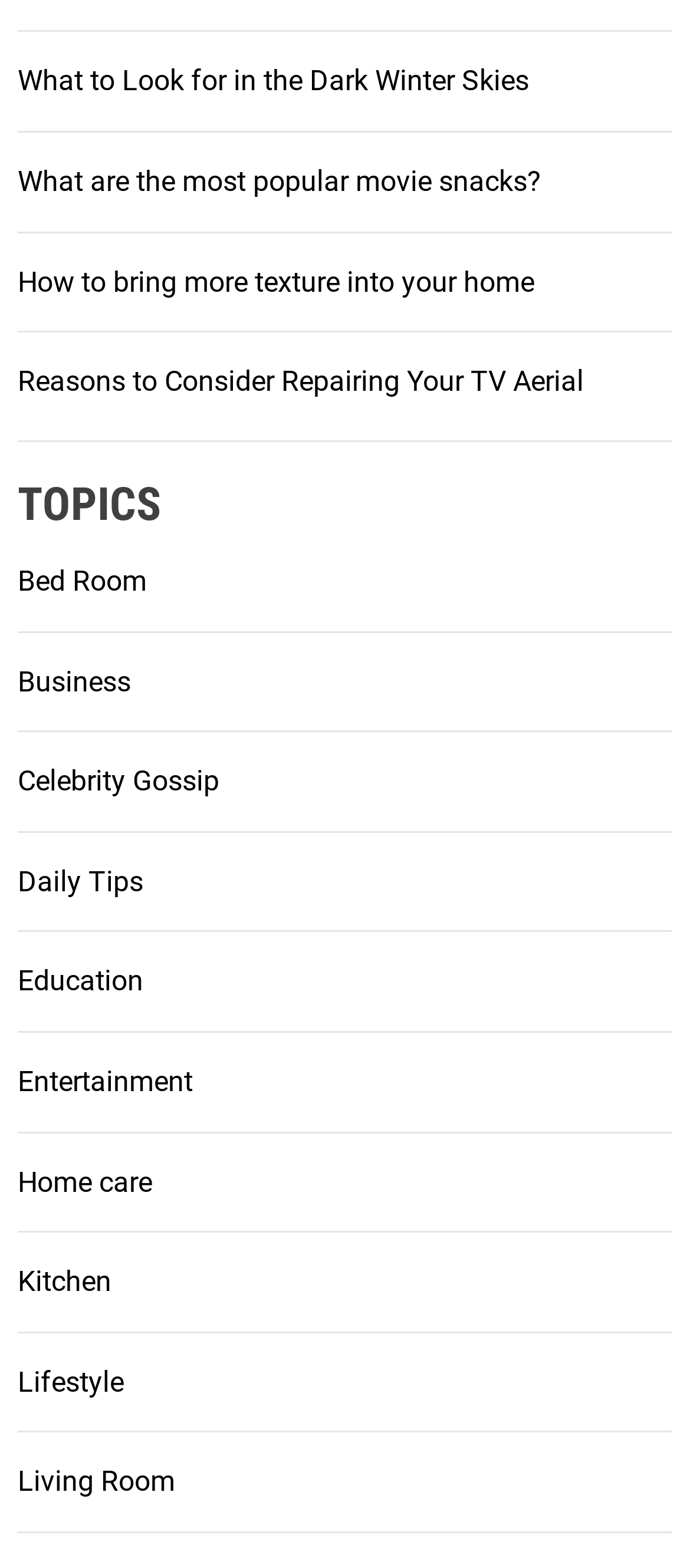Select the bounding box coordinates of the element I need to click to carry out the following instruction: "Read the article by Stuart West".

None